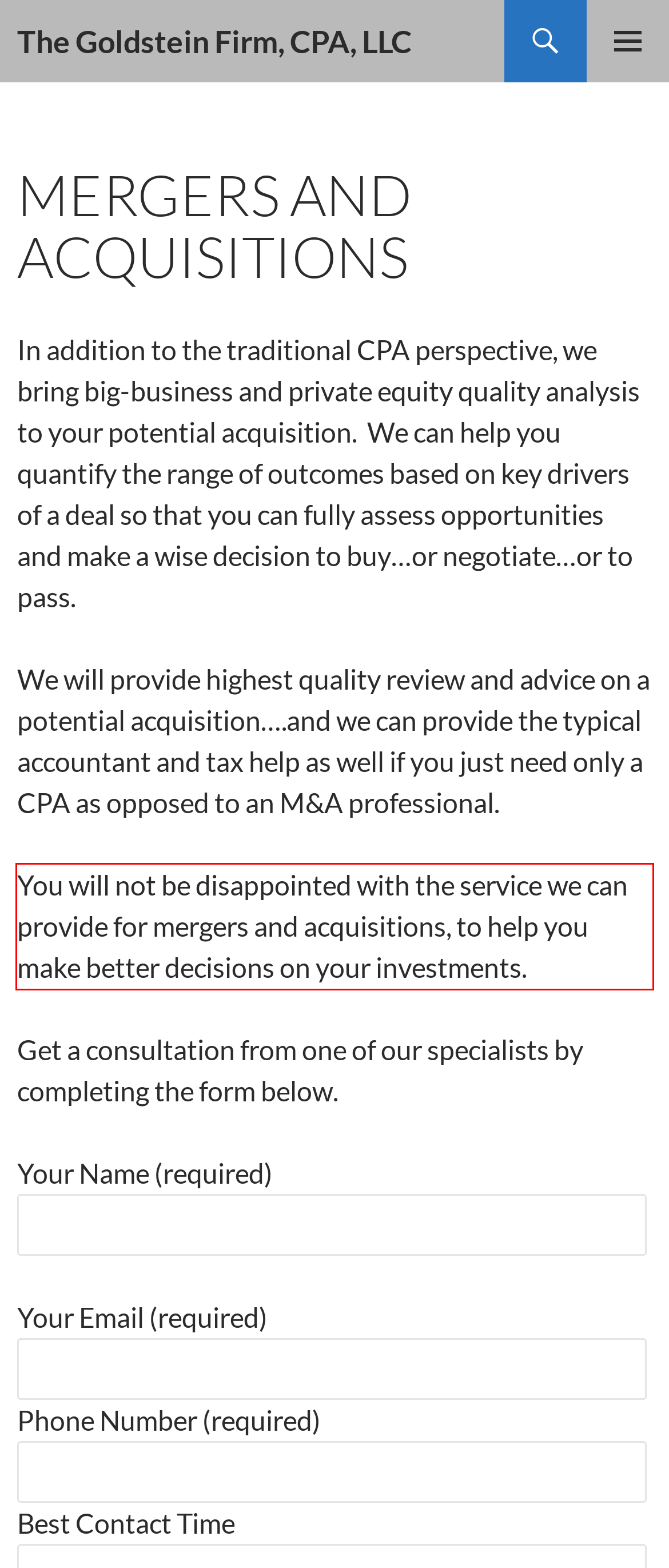Locate the red bounding box in the provided webpage screenshot and use OCR to determine the text content inside it.

You will not be disappointed with the service we can provide for mergers and acquisitions, to help you make better decisions on your investments.